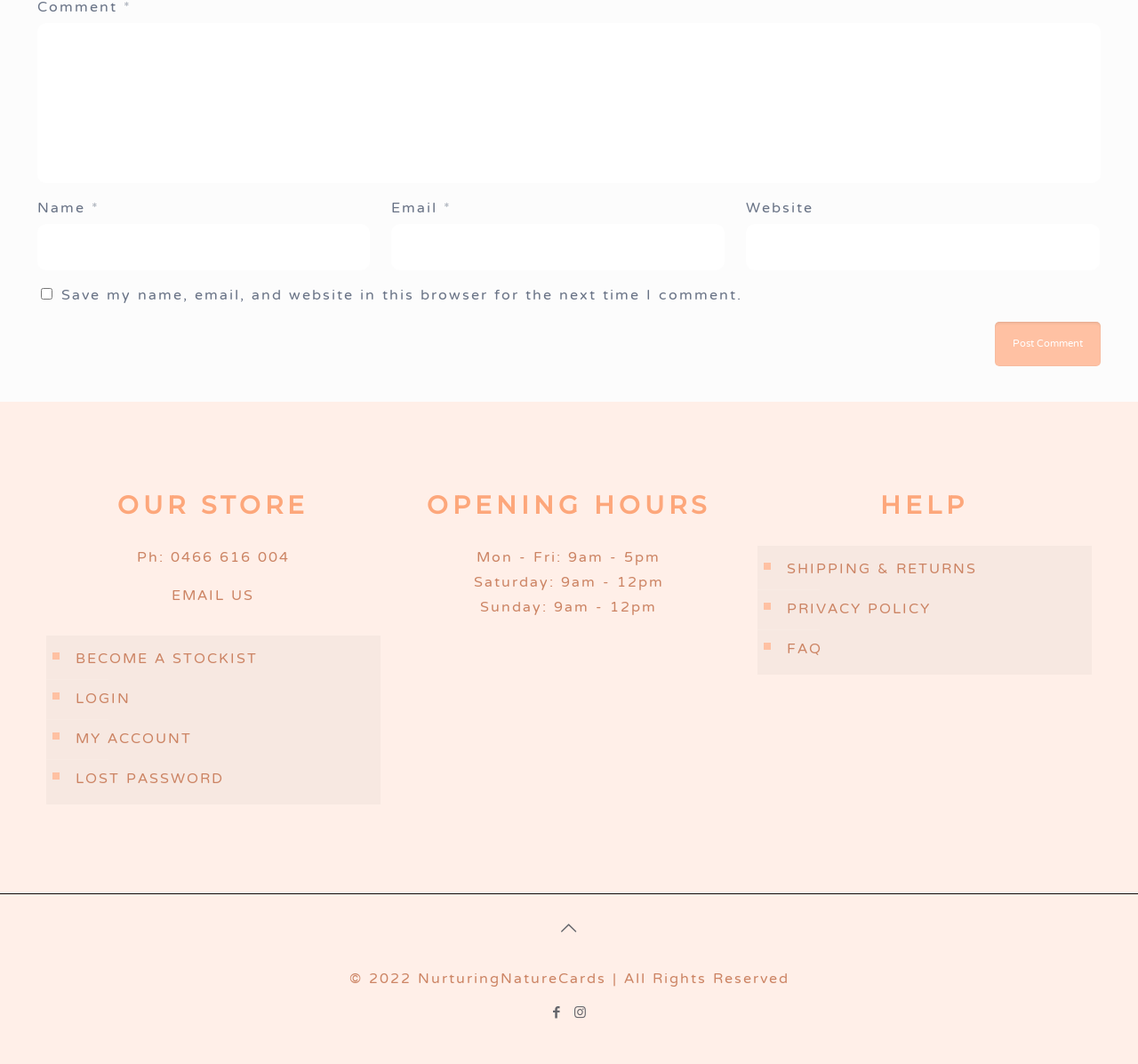What is the purpose of the checkbox?
Based on the screenshot, answer the question with a single word or phrase.

Save comment info